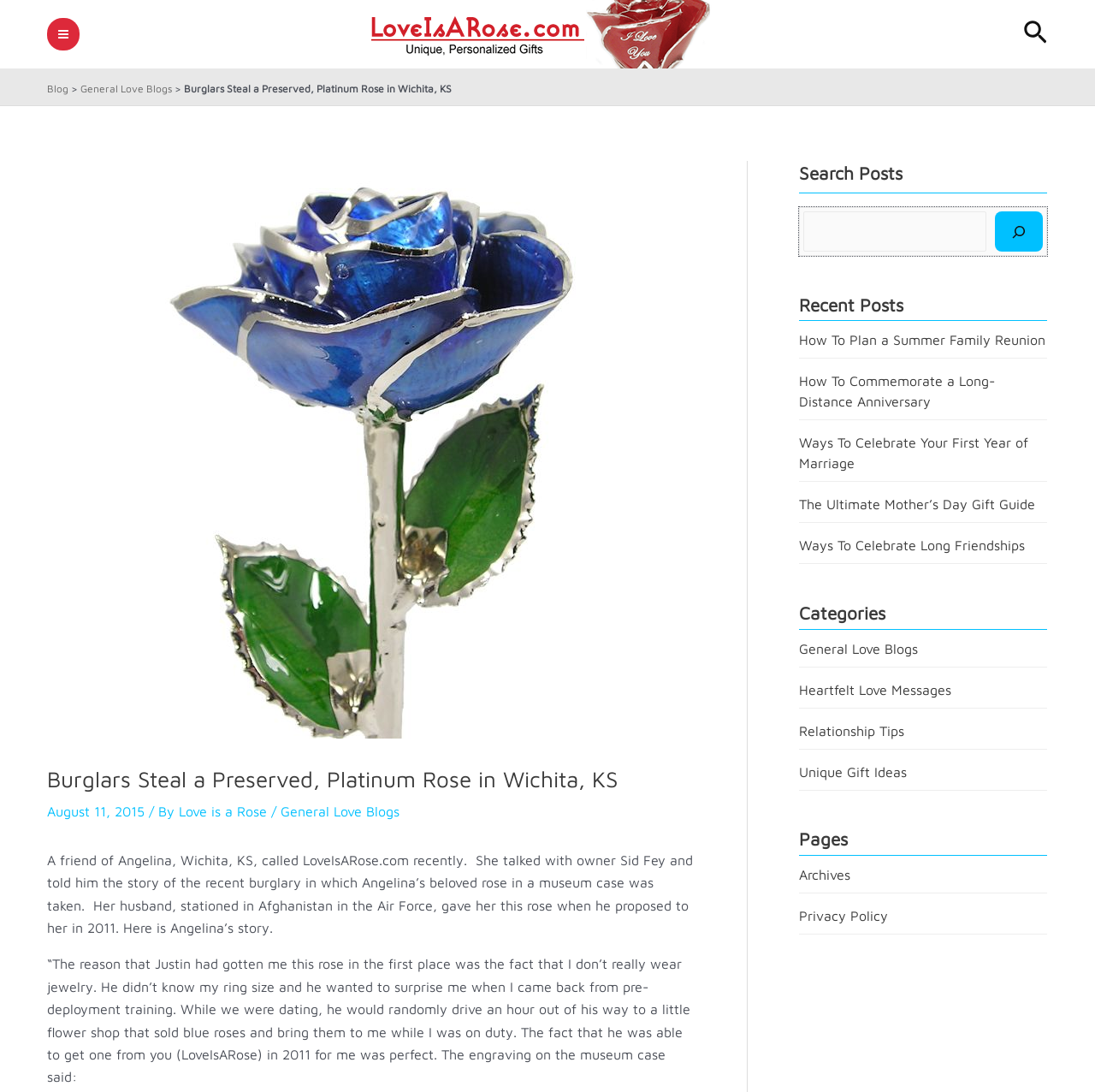What is the purpose of the search box?
Use the screenshot to answer the question with a single word or phrase.

Search Blog